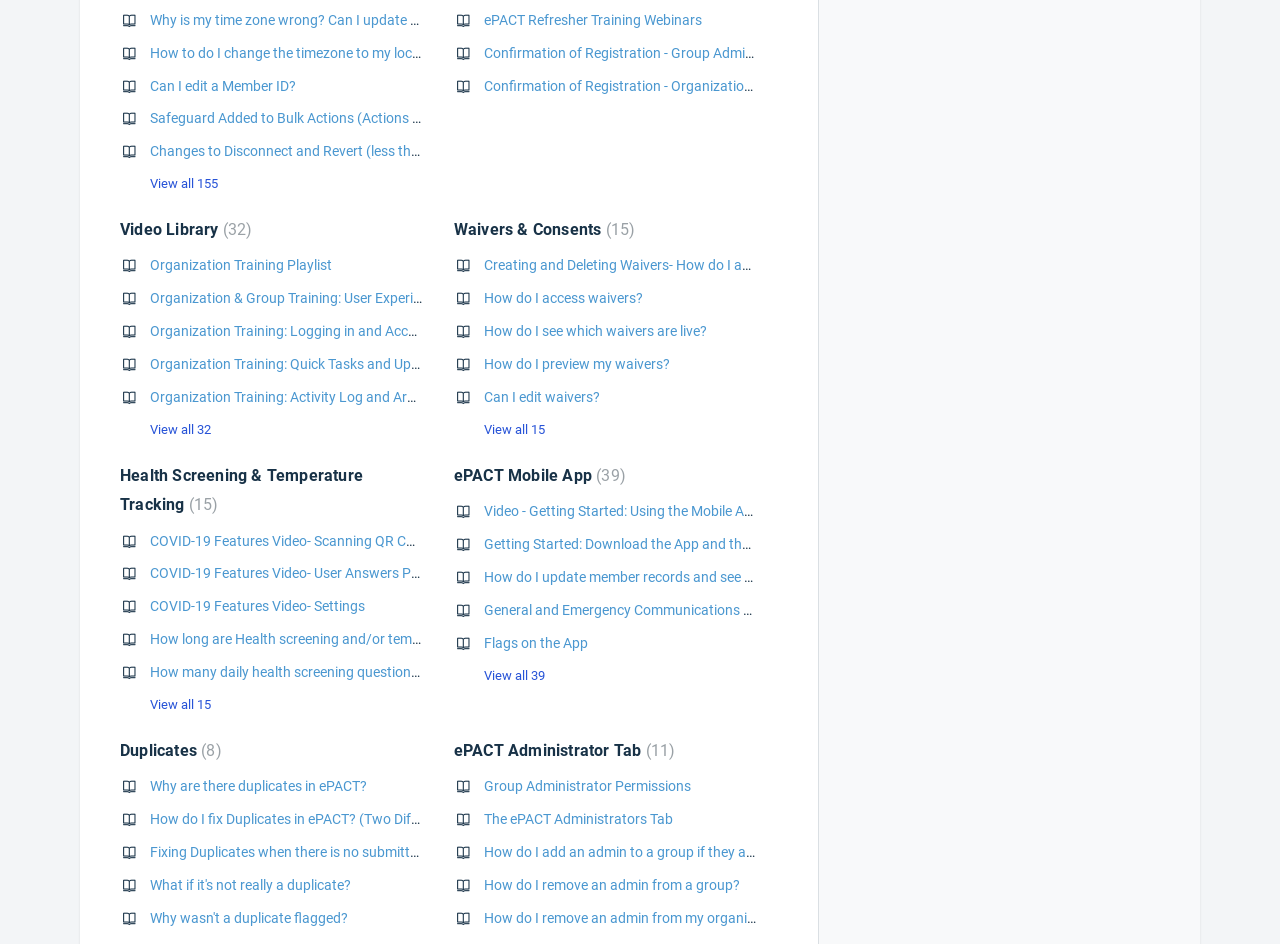Respond to the question below with a single word or phrase: What is the topic of the 'ePACT Mobile App' section?

Mobile App